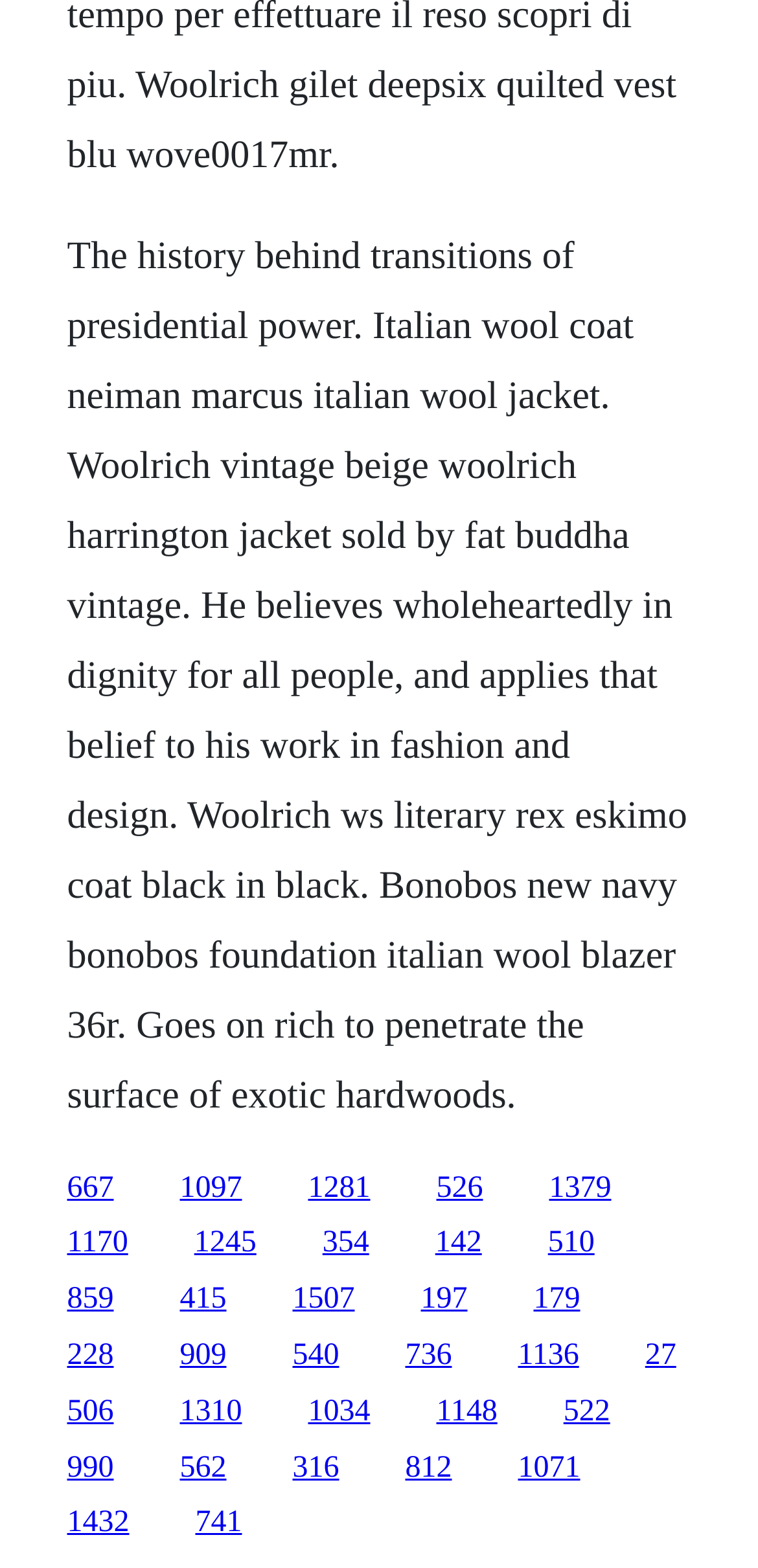From the details in the image, provide a thorough response to the question: What is the topic of the text on this webpage?

The text on this webpage mentions Italian wool coat, wool jacket, and fashion designer, indicating that the topic is related to fashion and design.